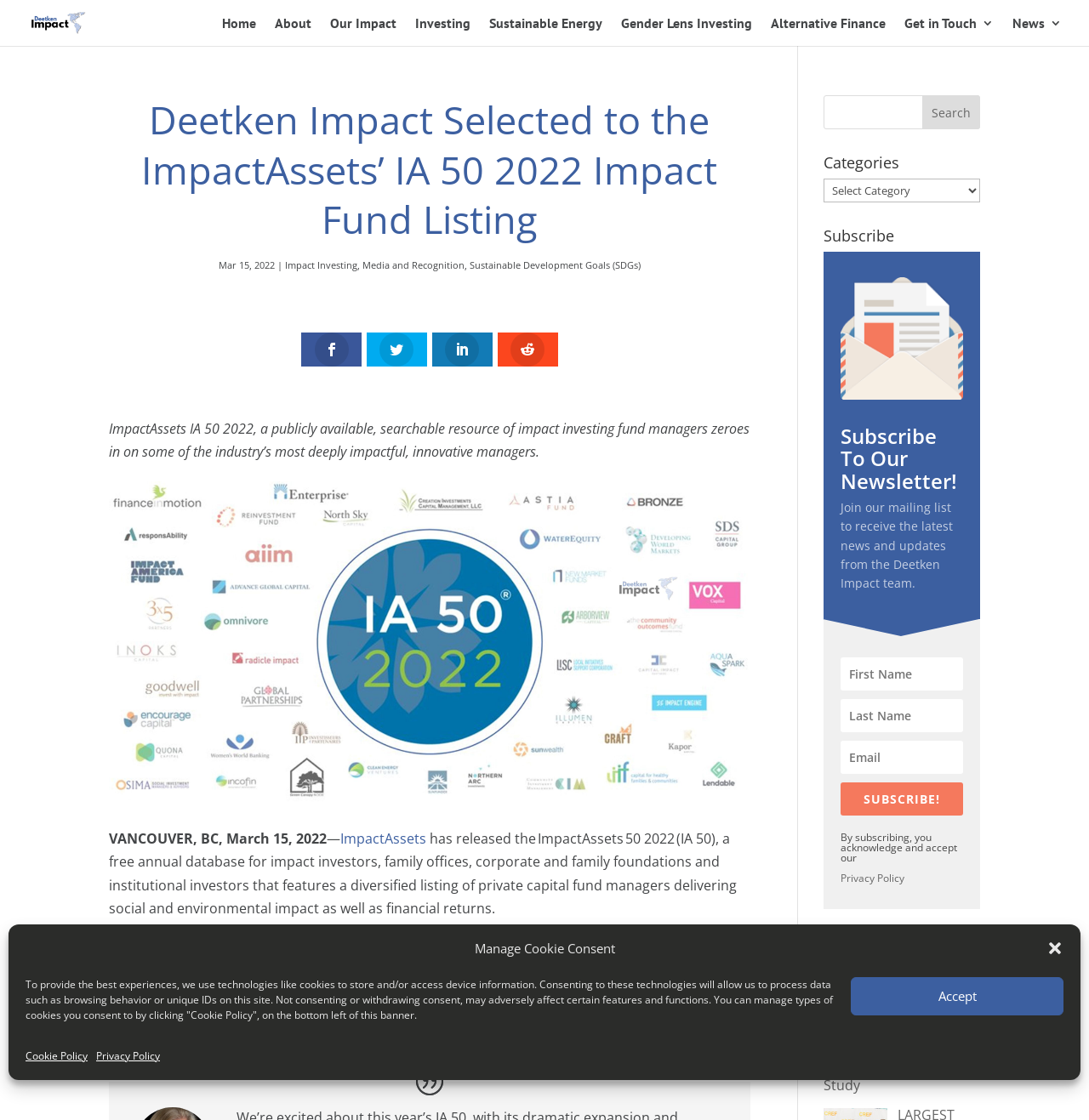Predict the bounding box coordinates of the area that should be clicked to accomplish the following instruction: "Click the 'Deetken Impact' link". The bounding box coordinates should consist of four float numbers between 0 and 1, i.e., [left, top, right, bottom].

[0.027, 0.011, 0.125, 0.027]